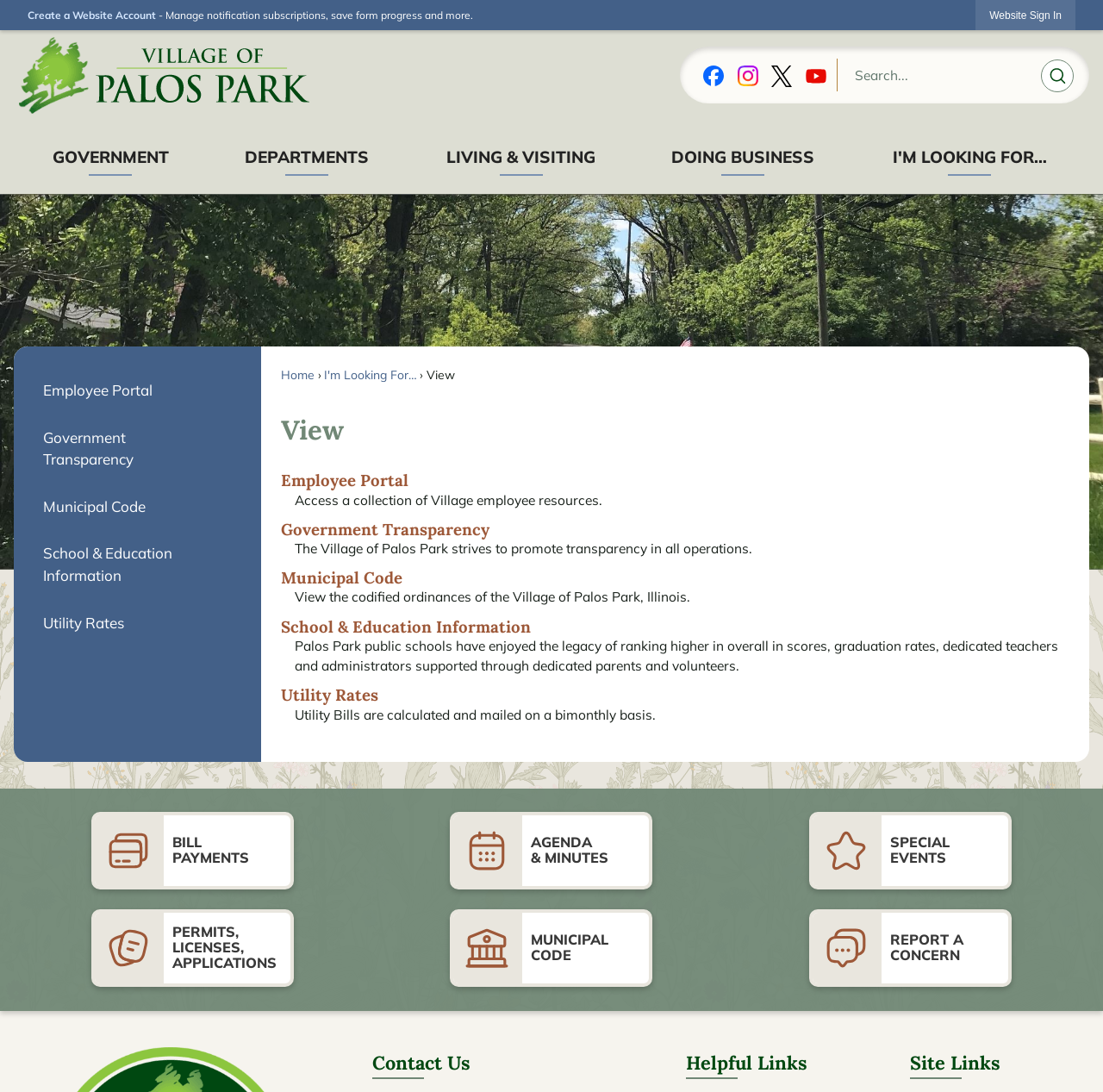Locate the bounding box coordinates of the item that should be clicked to fulfill the instruction: "Email us".

None